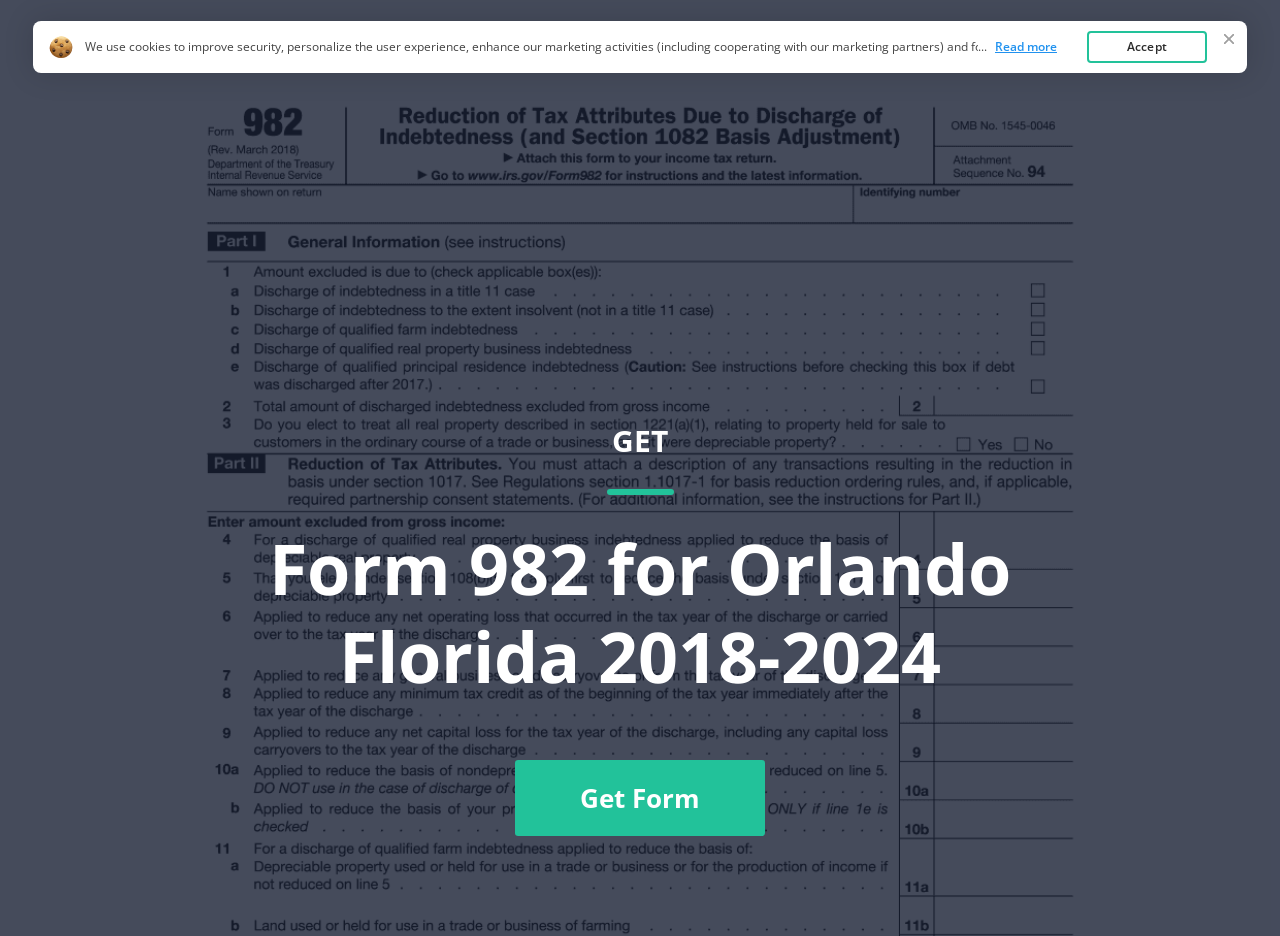Locate the heading on the webpage and return its text.

Form 982 for Orlando Florida 2018-2024